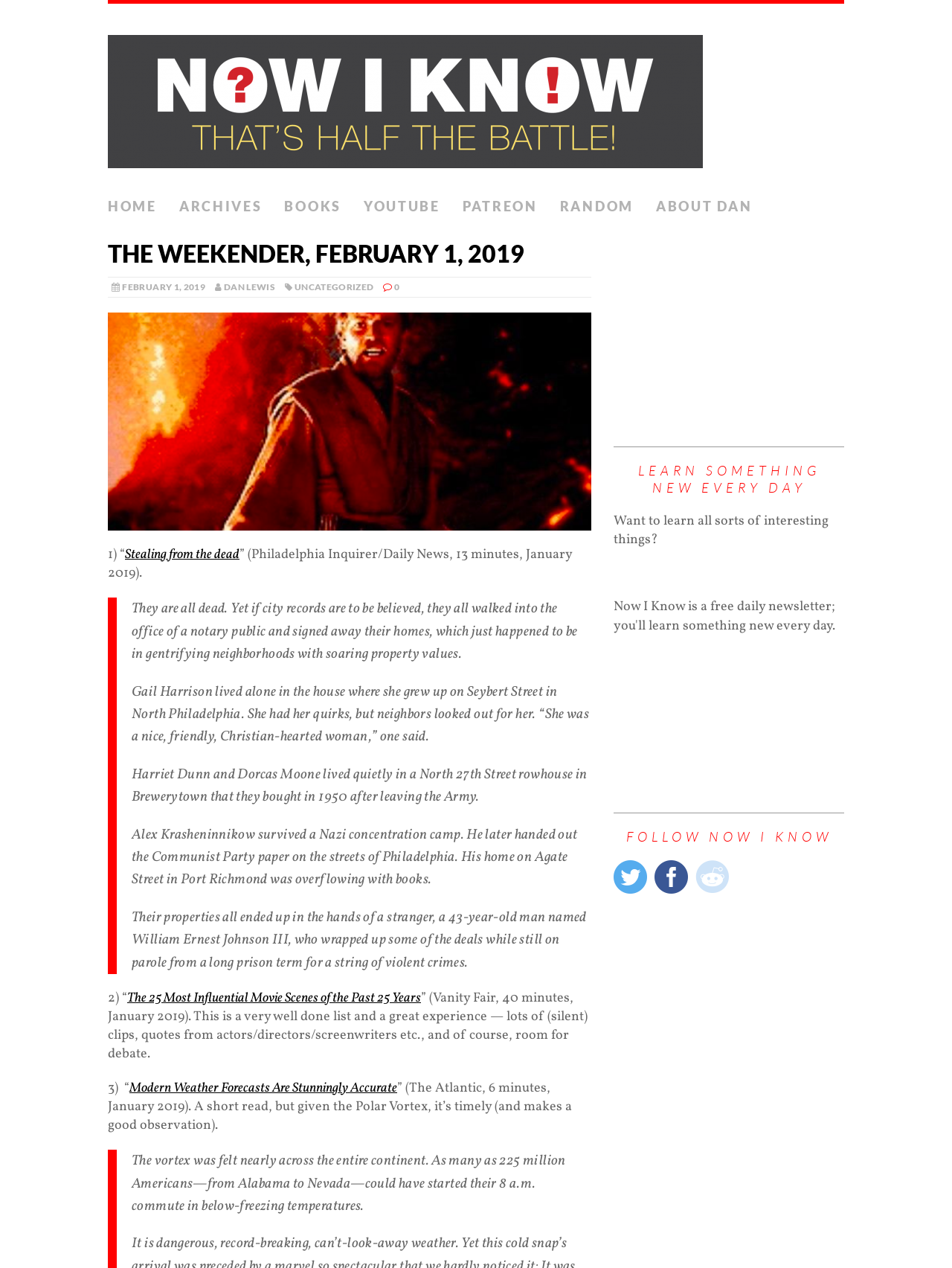Describe every aspect of the webpage comprehensively.

This webpage is a blog post titled "The Weekender, February 1, 2019 – Now I Know". At the top, there is a navigation menu with links to "HOME", "ARCHIVES", "BOOKS", "YOUTUBE", "PATREON", "RANDOM", and "ABOUT DAN". Below the navigation menu, there is a header section with a heading "THE WEEKENDER, FEBRUARY 1, 2019" and two links to "DAN LEWIS" and "UNCATEGORIZED".

The main content of the webpage is divided into sections, each with a number and a brief description. The first section starts with a quote from an article about people stealing from the dead, followed by a blockquote with a passage from the article. The passage describes how several deceased individuals' homes were signed away to a stranger, William Ernest Johnson III, who had a criminal record.

The second section is about a list of the 25 most influential movie scenes of the past 25 years, with a link to the article on Vanity Fair. The third section is about an article on modern weather forecasts being stunningly accurate, with a link to The Atlantic.

On the right side of the webpage, there is a section with a heading "LEARN SOMETHING NEW EVERY DAY" and a brief description of the Now I Know newsletter. Below this section, there is an advertisement iframe. Further down, there is a heading "FOLLOW NOW I KNOW" with links to social media platforms.

Throughout the webpage, there are several images, including a logo for Now I Know at the top and an image related to the article about stealing from the dead.